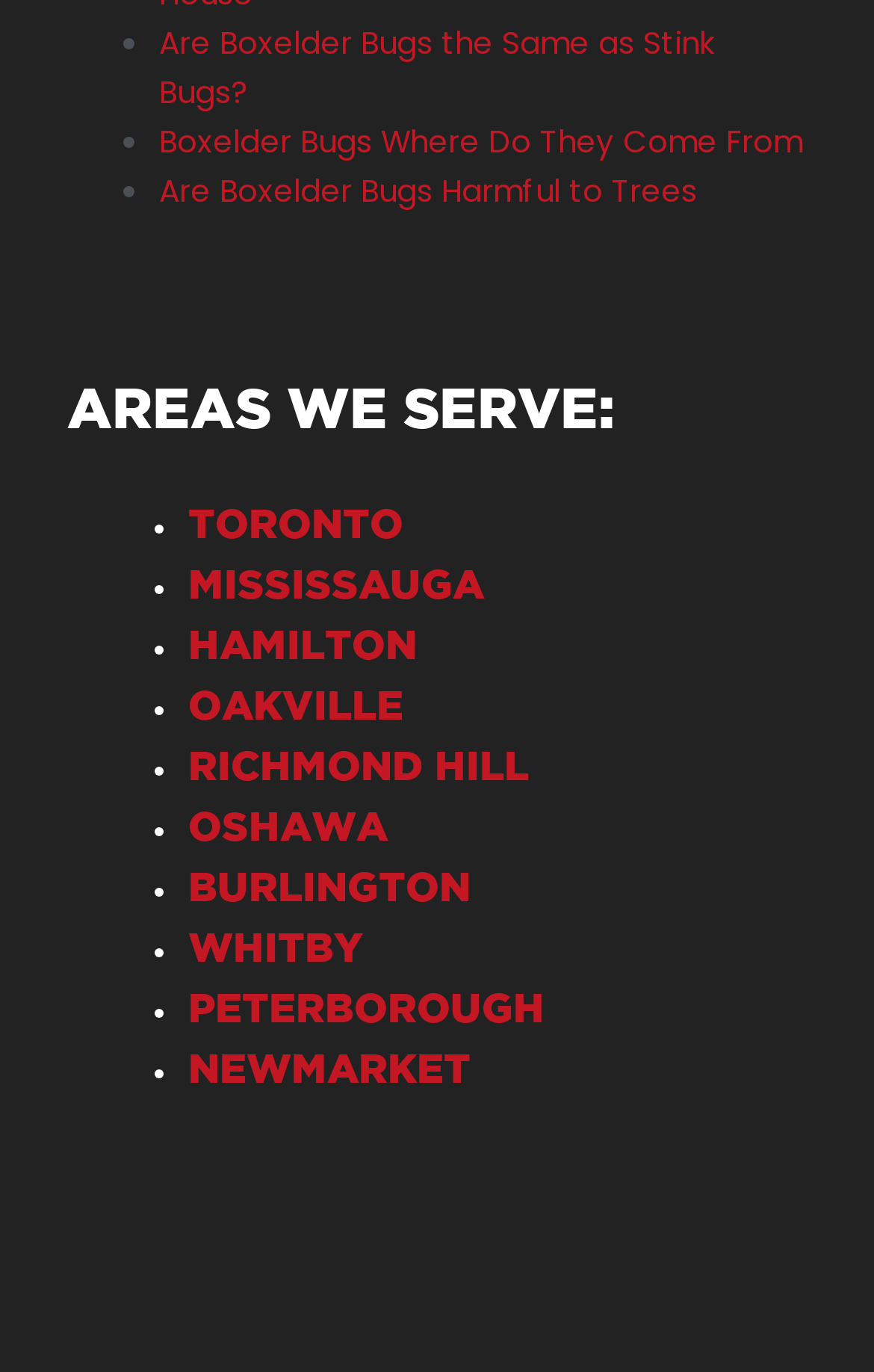Please find the bounding box coordinates of the clickable region needed to complete the following instruction: "go to 'PETERBOROUGH'". The bounding box coordinates must consist of four float numbers between 0 and 1, i.e., [left, top, right, bottom].

[0.215, 0.724, 0.623, 0.75]